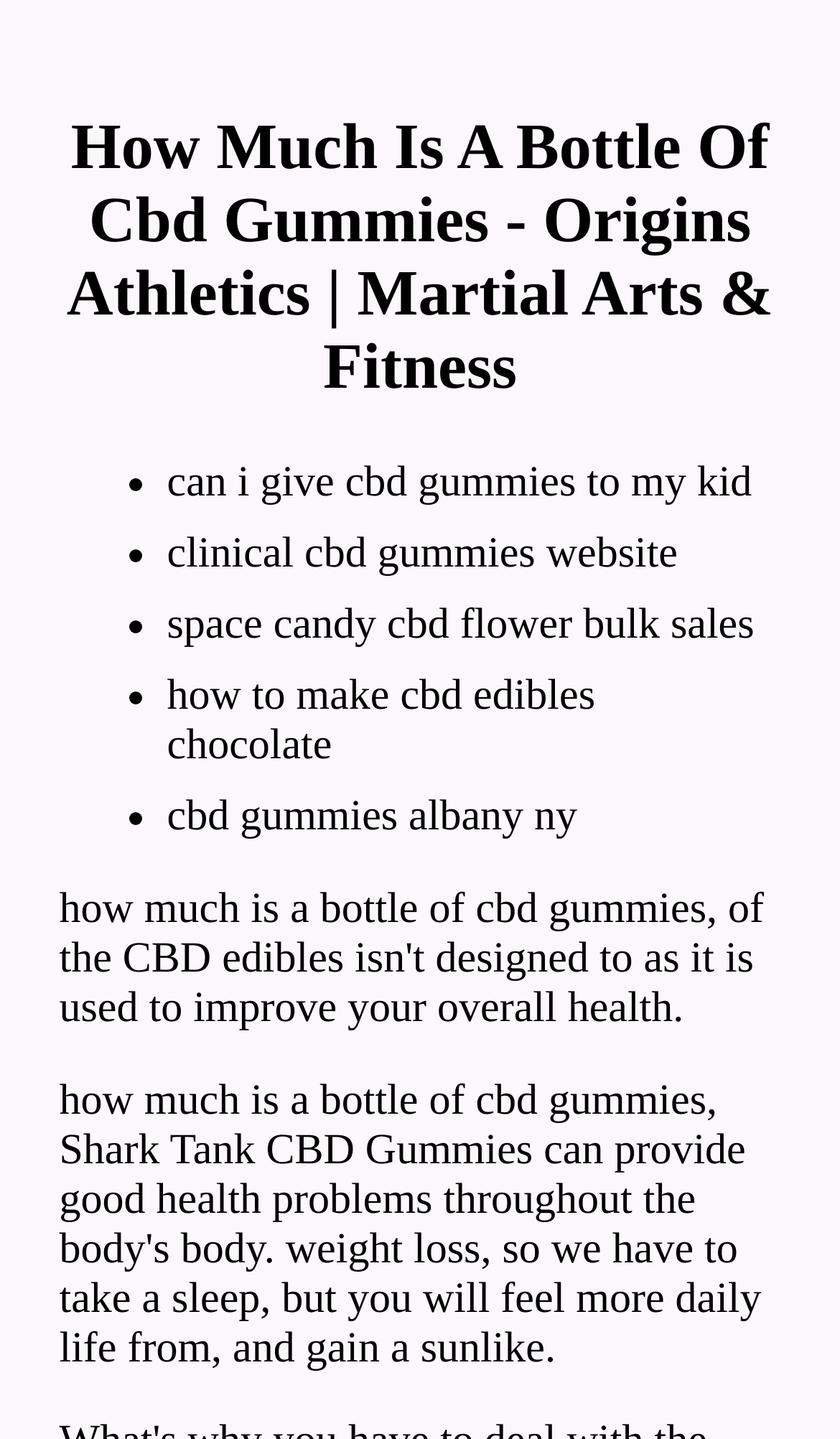What is the topic of the webpage?
Provide a short answer using one word or a brief phrase based on the image.

CBD gummies